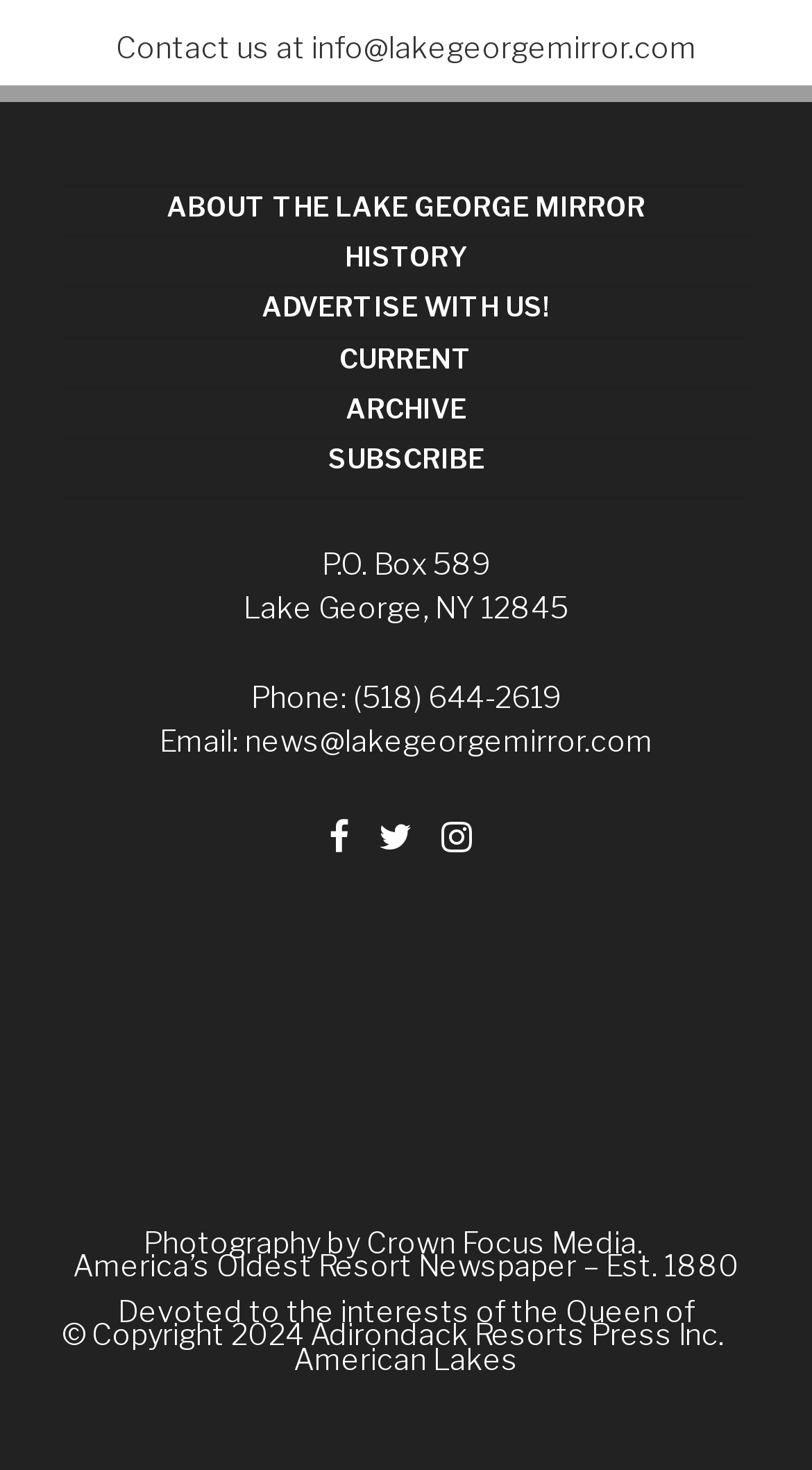Find the bounding box of the element with the following description: "History". The coordinates must be four float numbers between 0 and 1, formatted as [left, top, right, bottom].

[0.424, 0.165, 0.576, 0.186]